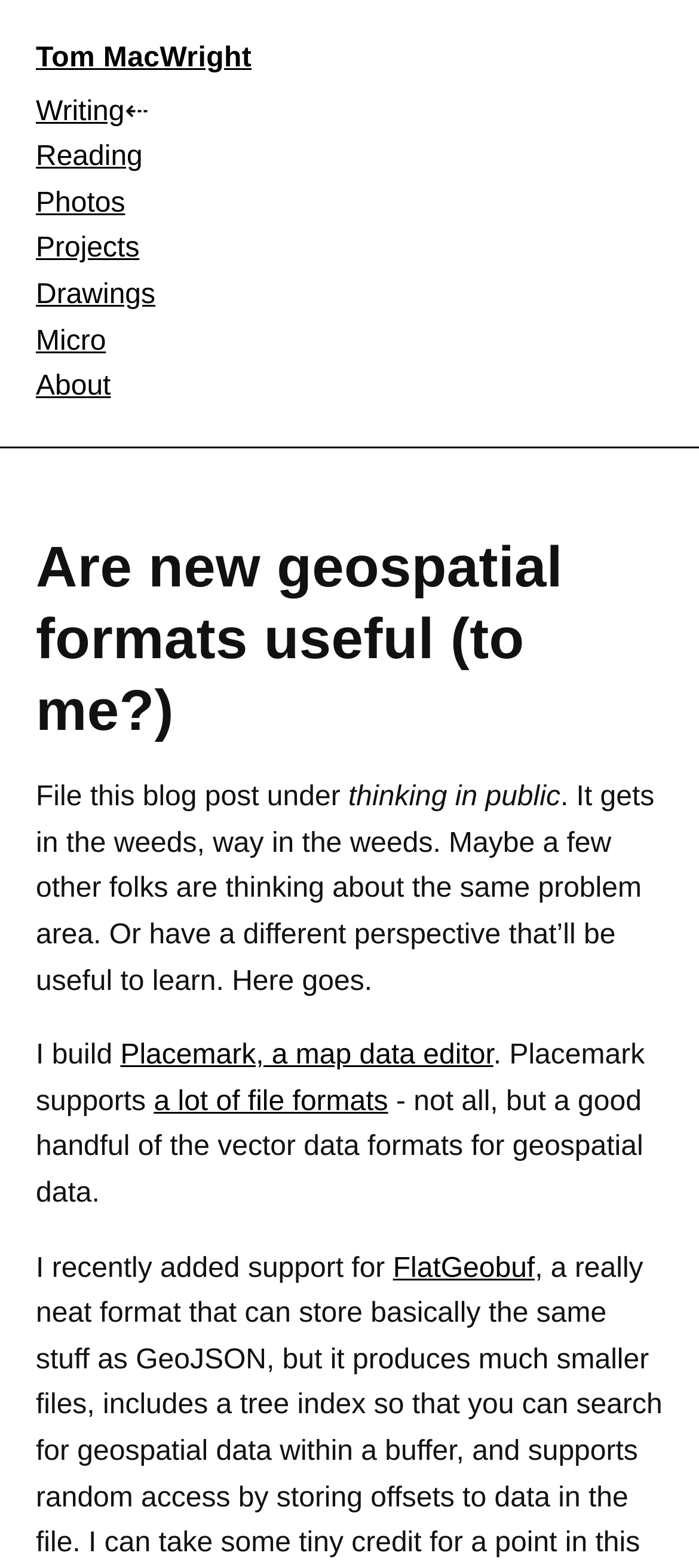Determine the bounding box coordinates for the UI element with the following description: "Placemark, a map data editor". The coordinates should be four float numbers between 0 and 1, represented as [left, top, right, bottom].

[0.172, 0.664, 0.706, 0.683]